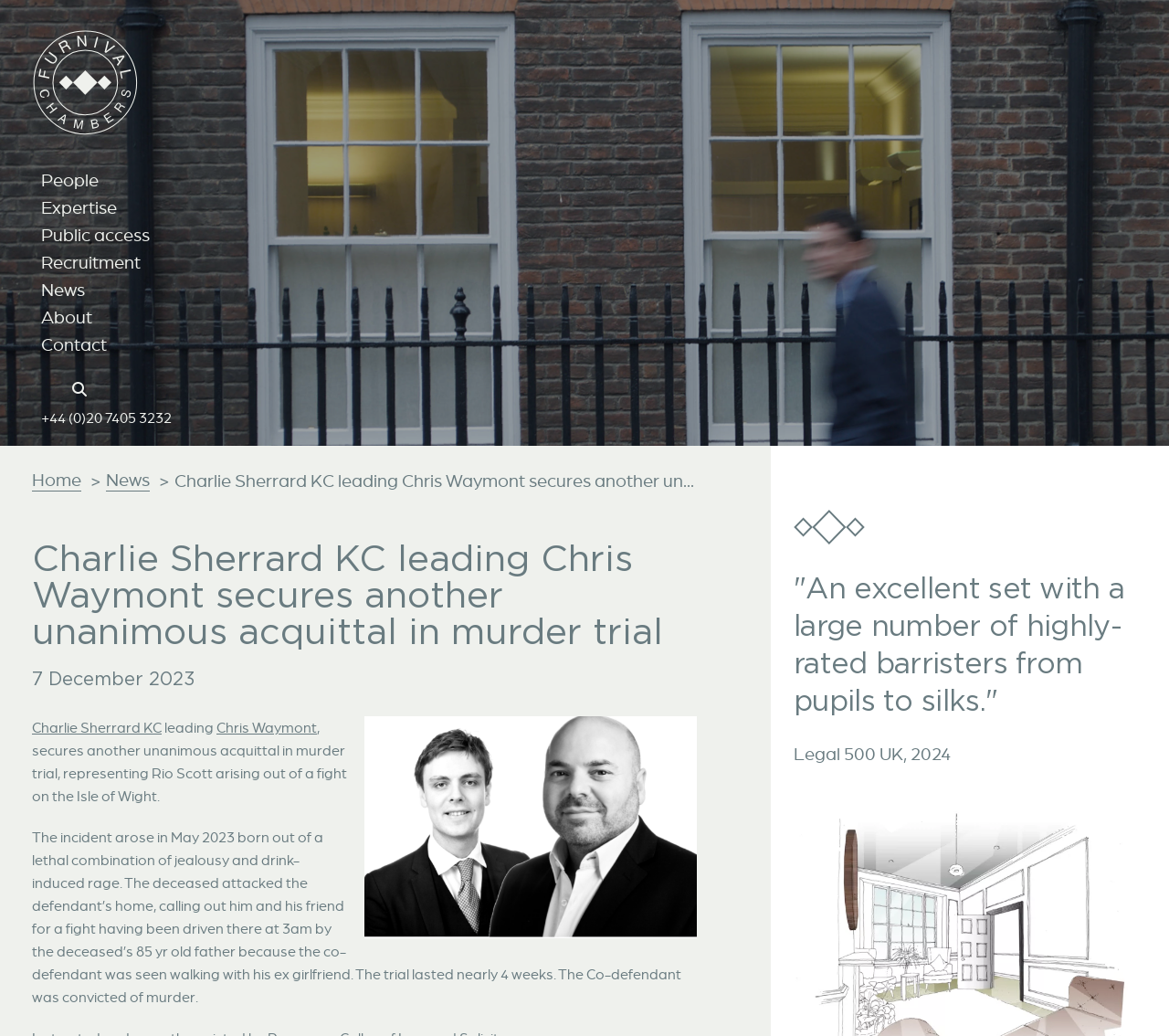Identify and provide the title of the webpage.

Charlie Sherrard KC leading Chris Waymont secures another unanimous acquittal in murder trial